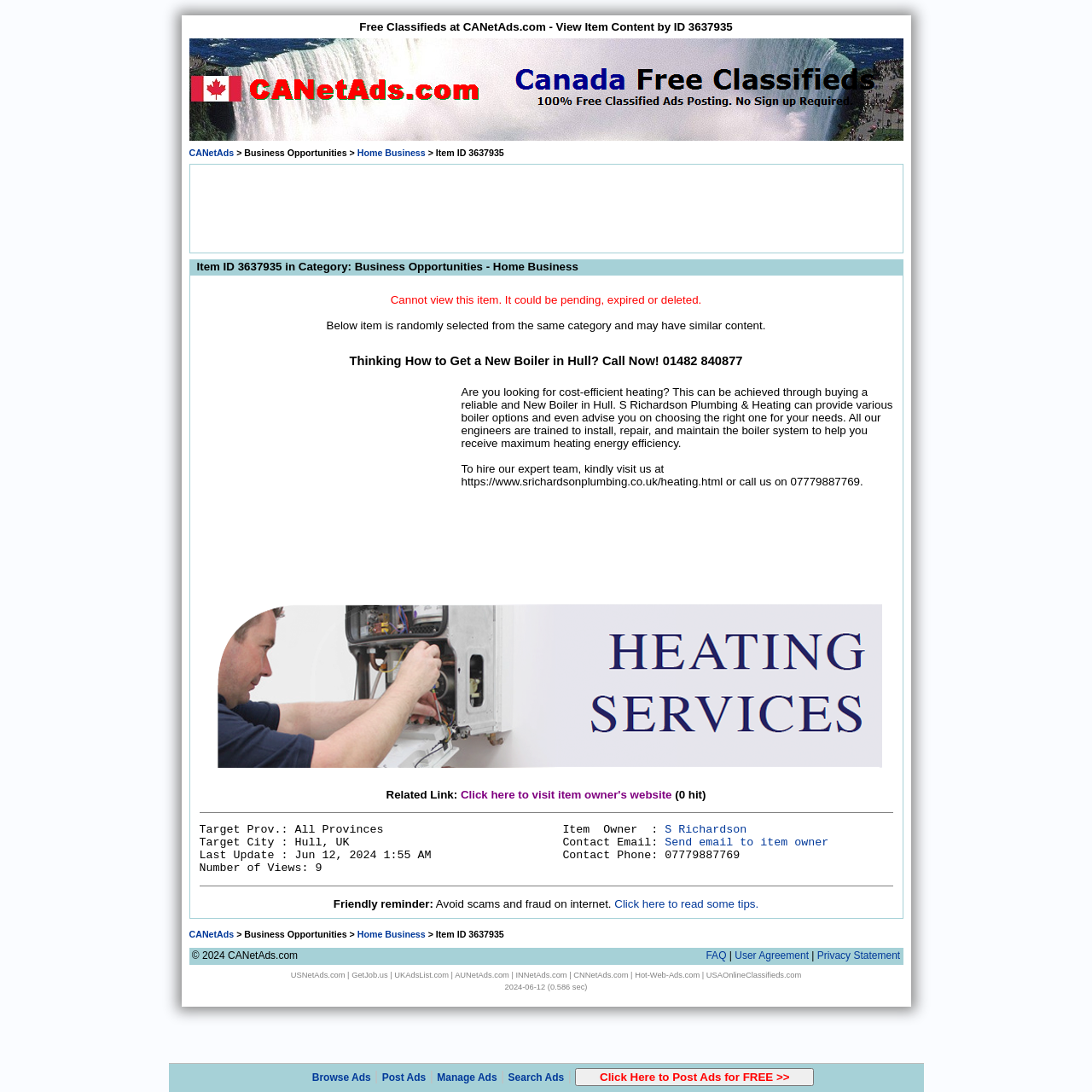What is the website of the item owner?
Please ensure your answer is as detailed and informative as possible.

I located a LayoutTableCell element containing a link to the item owner's website, which is https://www.srichardsonplumbing.co.uk/heating.html.